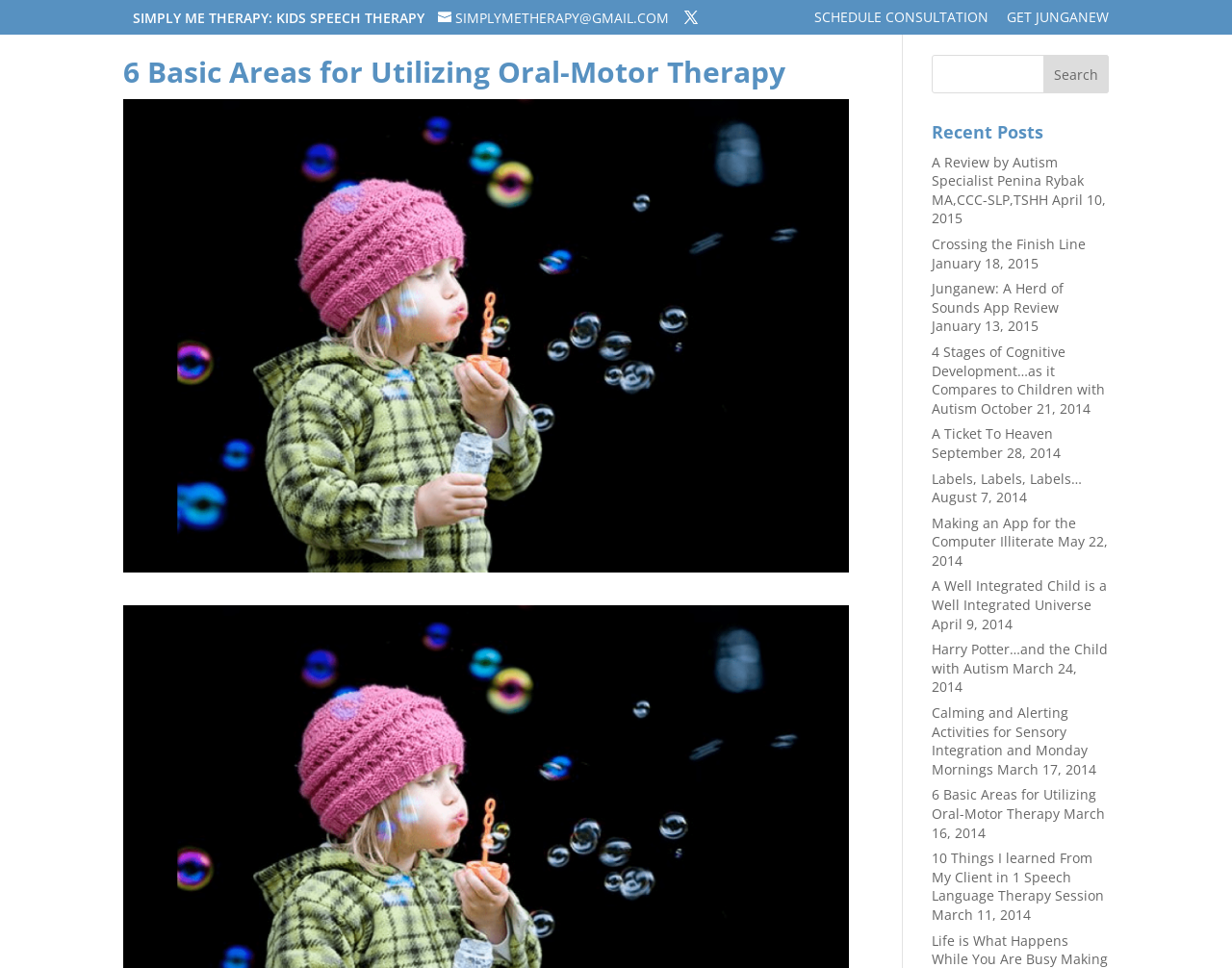Could you determine the bounding box coordinates of the clickable element to complete the instruction: "Get JunganeW"? Provide the coordinates as four float numbers between 0 and 1, i.e., [left, top, right, bottom].

[0.817, 0.01, 0.9, 0.035]